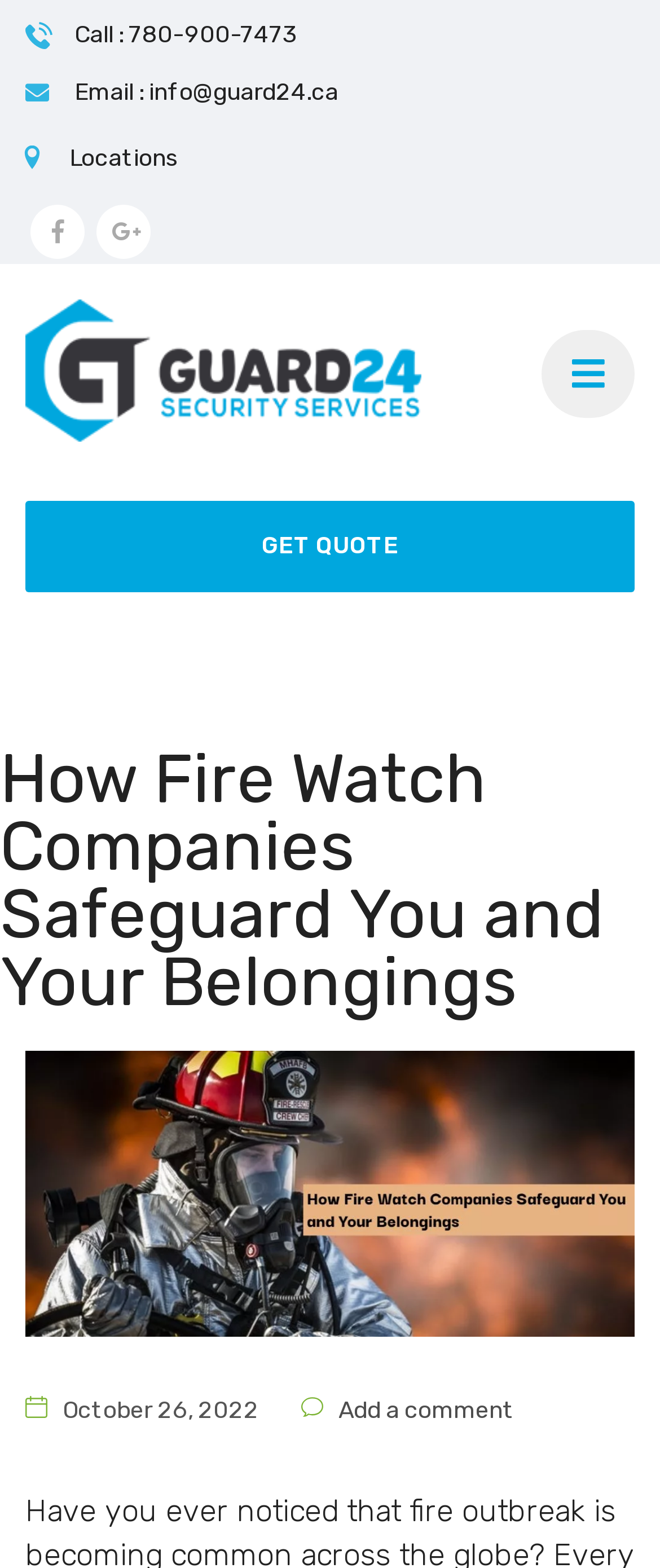Provide a thorough and detailed response to the question by examining the image: 
What is the phone number to call?

I found the phone number by looking at the link element with the text 'Call : 780-900-7473' which has a bounding box coordinate of [0.113, 0.013, 0.451, 0.031].